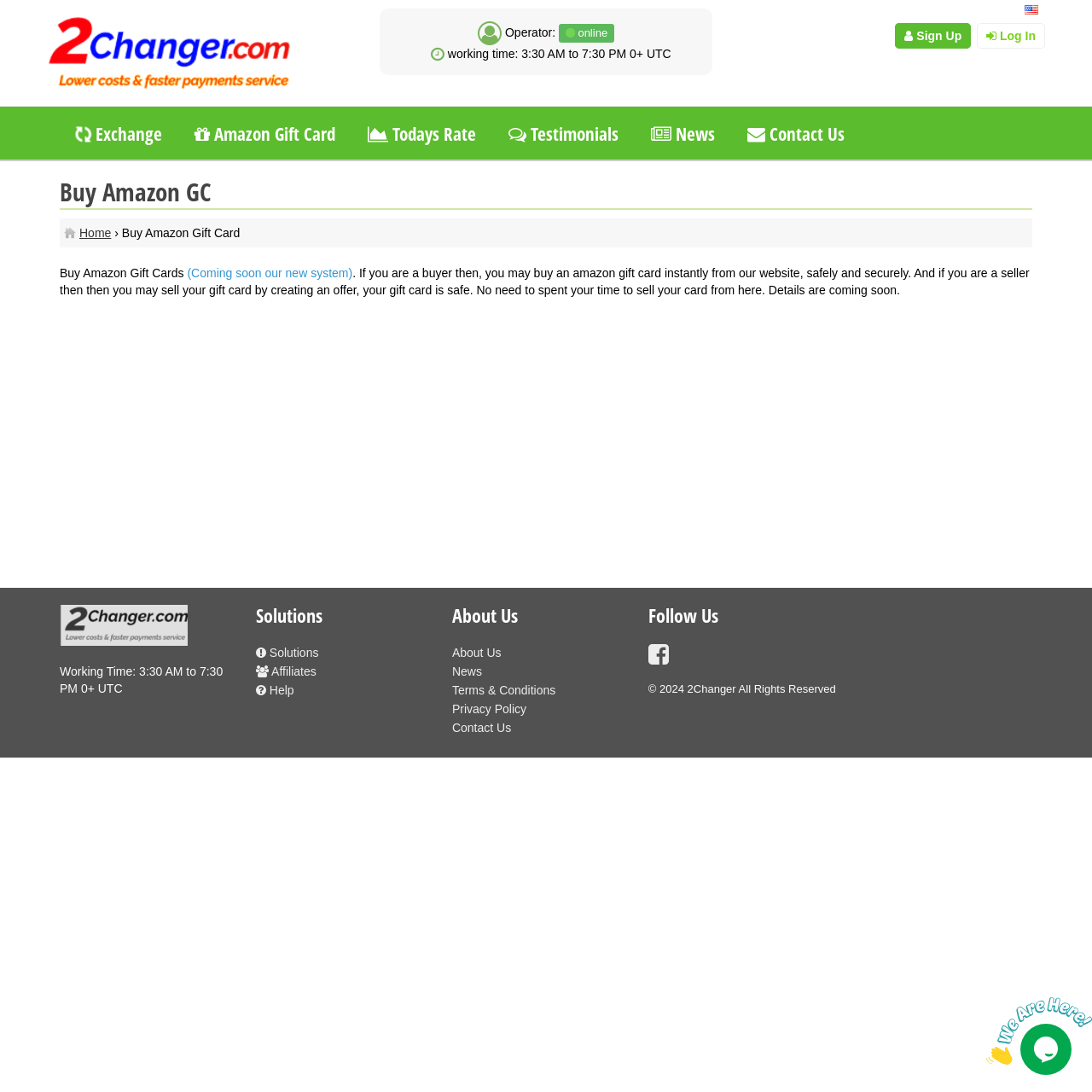What is the purpose of the website?
Could you answer the question with a detailed and thorough explanation?

The purpose of the website can be inferred by looking at the content of the webpage, which mentions buying and selling Amazon gift cards, and provides links to related pages such as 'Exchange' and 'Amazon Gift Card'.